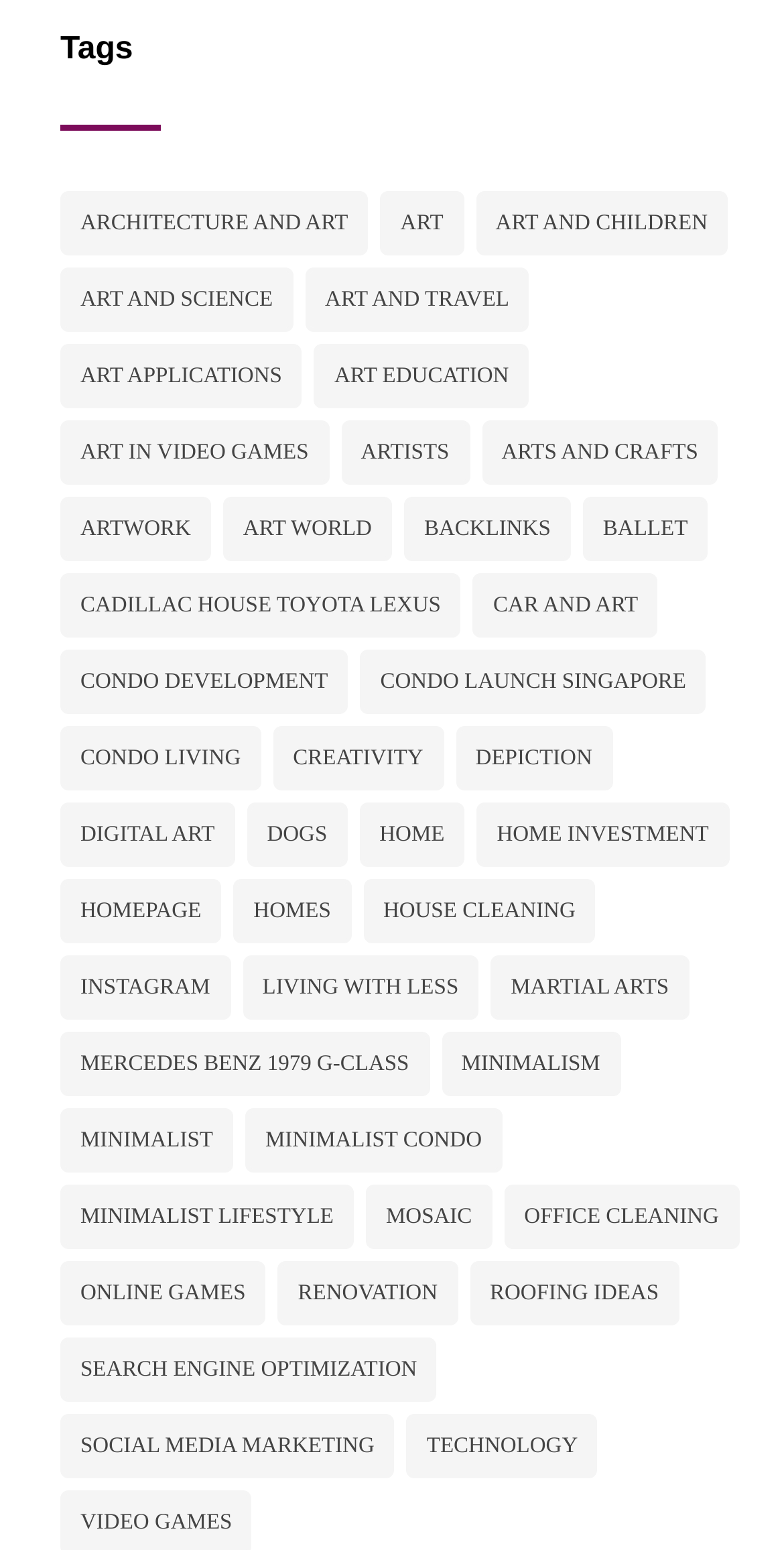What is the last tag mentioned?
Based on the image, answer the question with a single word or brief phrase.

RENOVATION